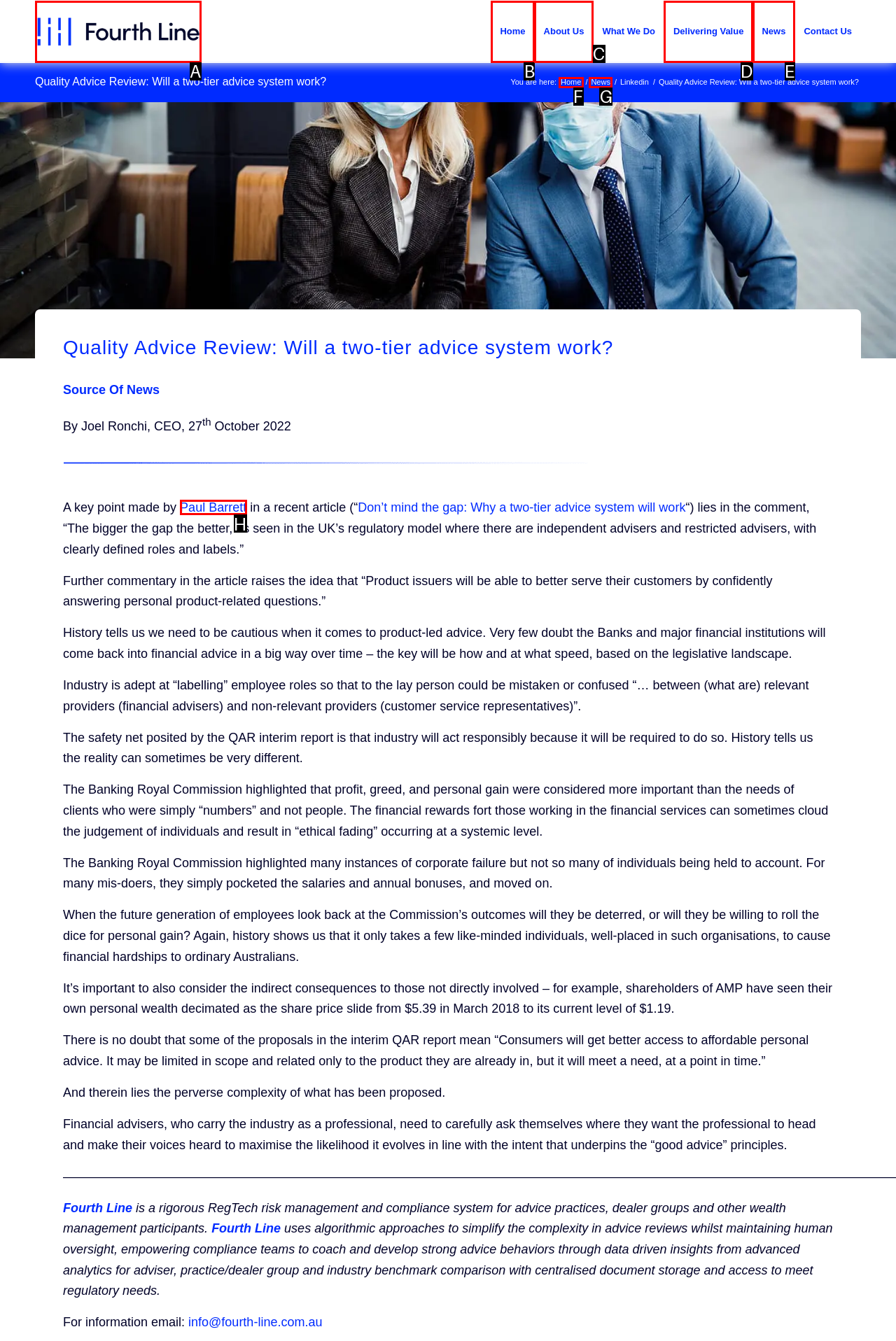Determine which element should be clicked for this task: Click the 'Paul Barrett' link
Answer with the letter of the selected option.

H